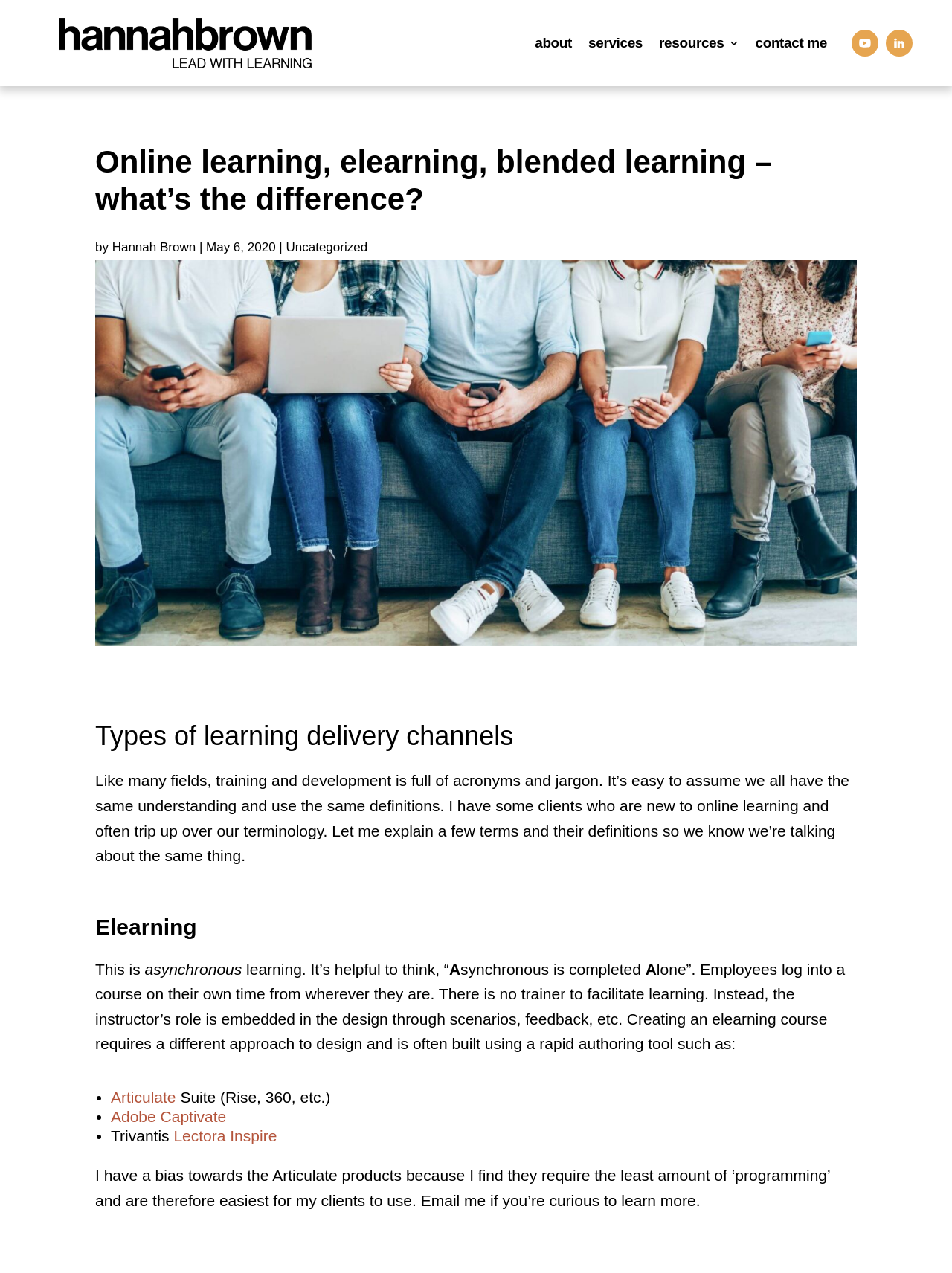Identify the bounding box coordinates for the element you need to click to achieve the following task: "like this post". The coordinates must be four float values ranging from 0 to 1, formatted as [left, top, right, bottom].

None